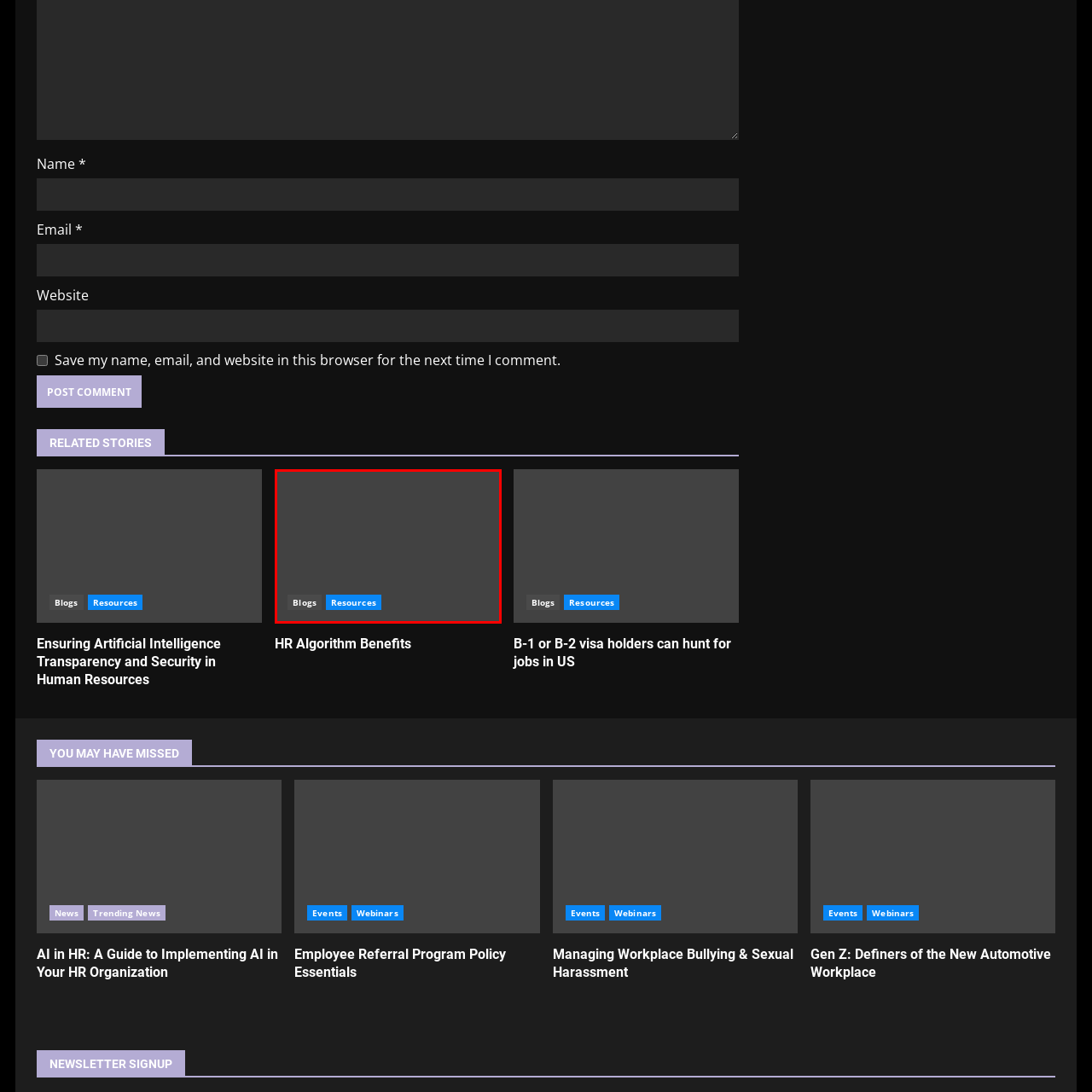Direct your attention to the image contained by the red frame and provide a detailed response to the following question, utilizing the visual data from the image:
What is the purpose of the two buttons?

The caption explains that the two buttons, 'Blogs' and 'Resources', are designed to provide users with easy navigation options on the website, allowing visitors to explore categorized content related to the site's offerings.